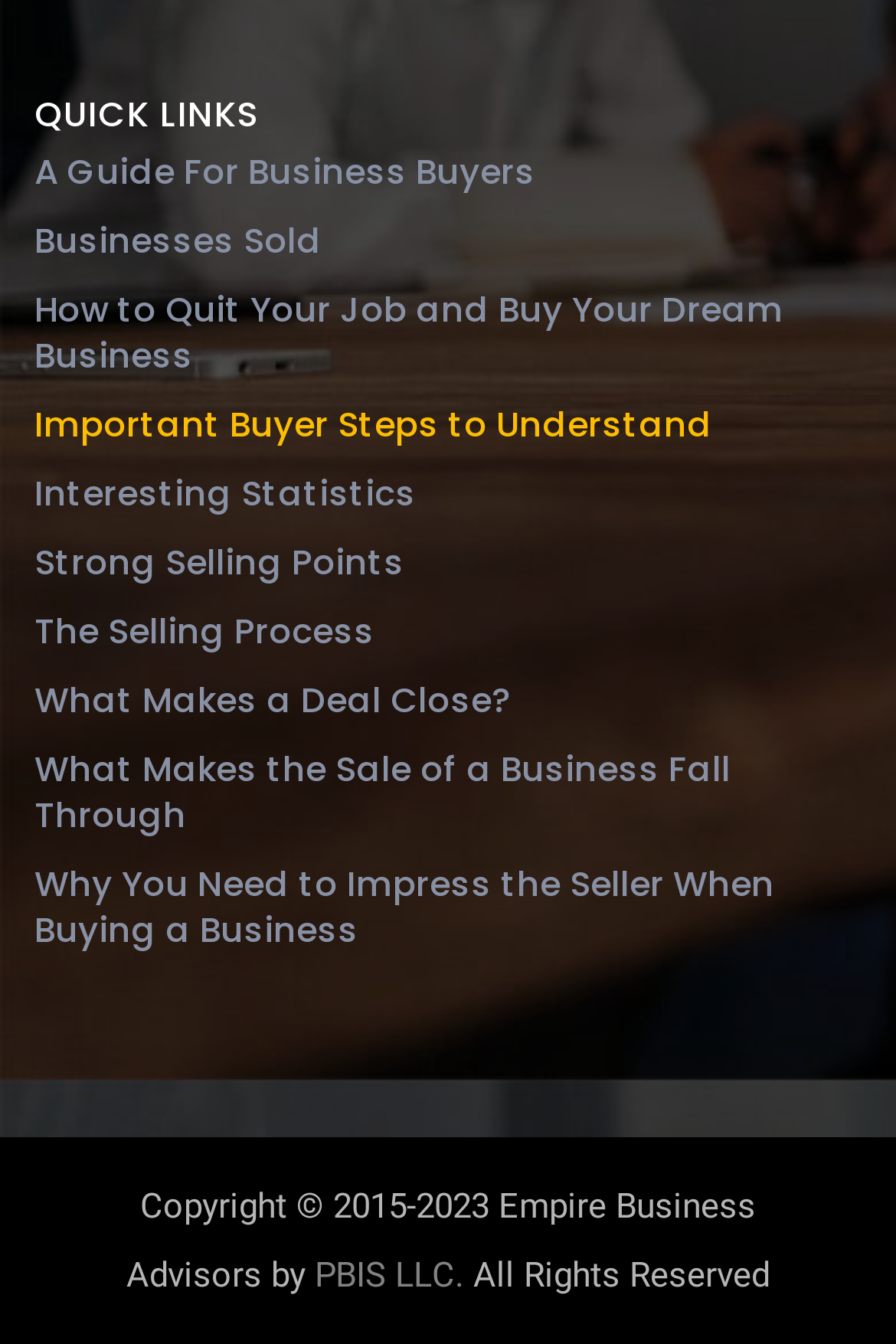What is the name of the company that owns the webpage?
Based on the screenshot, give a detailed explanation to answer the question.

The webpage has a copyright notice at the bottom which states 'Copyright © 2015-2023 Empire Business Advisors by PBIS LLC.'. This suggests that the company that owns the webpage is PBIS LLC.